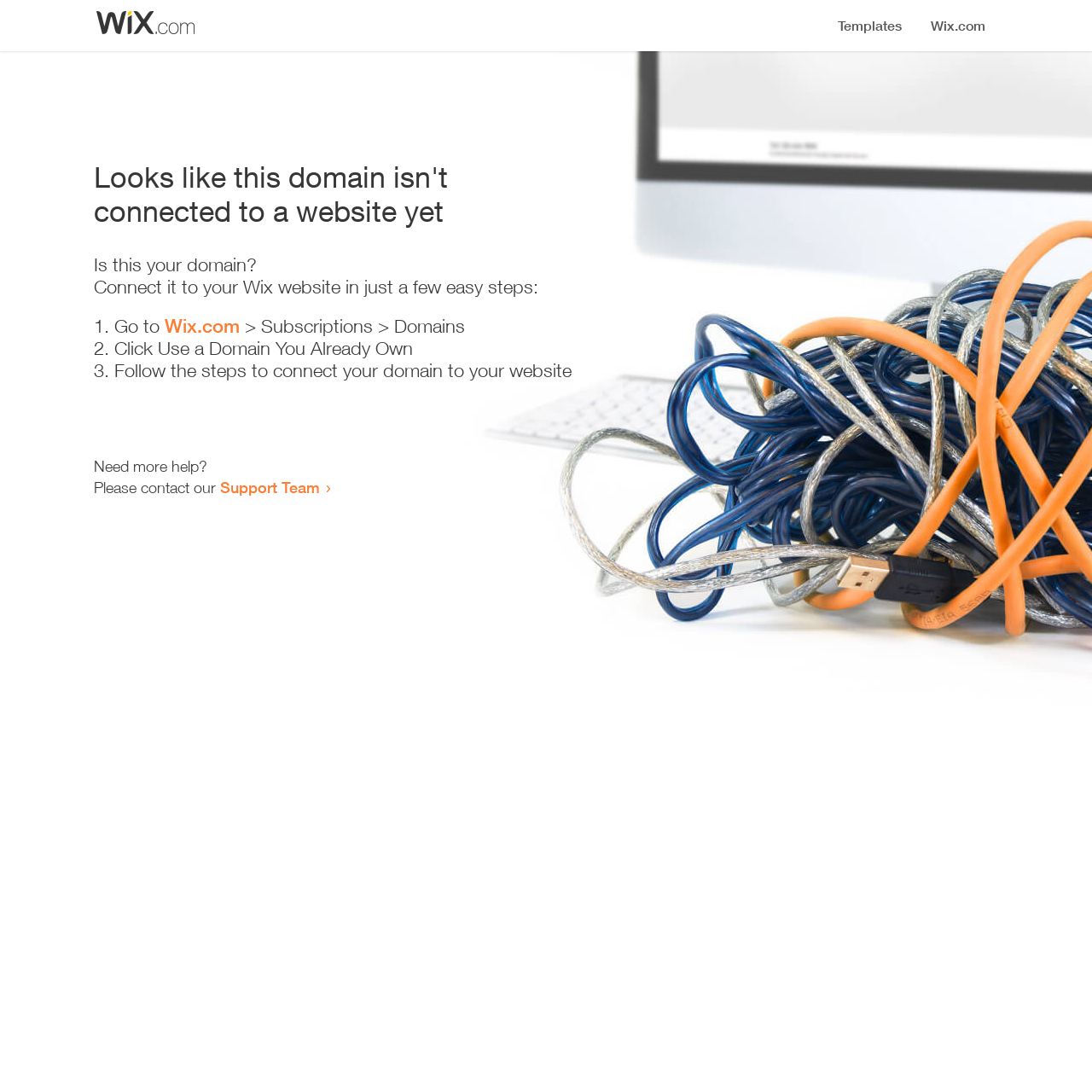Give an in-depth explanation of the webpage layout and content.

The webpage appears to be an error page, indicating that a domain is not connected to a website yet. At the top, there is a small image, likely a logo or icon. Below the image, a prominent heading reads "Looks like this domain isn't connected to a website yet". 

Underneath the heading, a series of instructions are provided to connect the domain to a Wix website. The instructions are divided into three steps, each marked with a numbered list marker (1., 2., and 3.). The first step involves going to Wix.com, followed by navigating to Subscriptions and then Domains. The second step is to click "Use a Domain You Already Own", and the third step is to follow the instructions to connect the domain to the website.

Below the instructions, there is a message asking if the user needs more help, followed by an invitation to contact the Support Team through a link. The overall layout is simple and easy to follow, with clear headings and concise text guiding the user through the process of connecting their domain to a website.